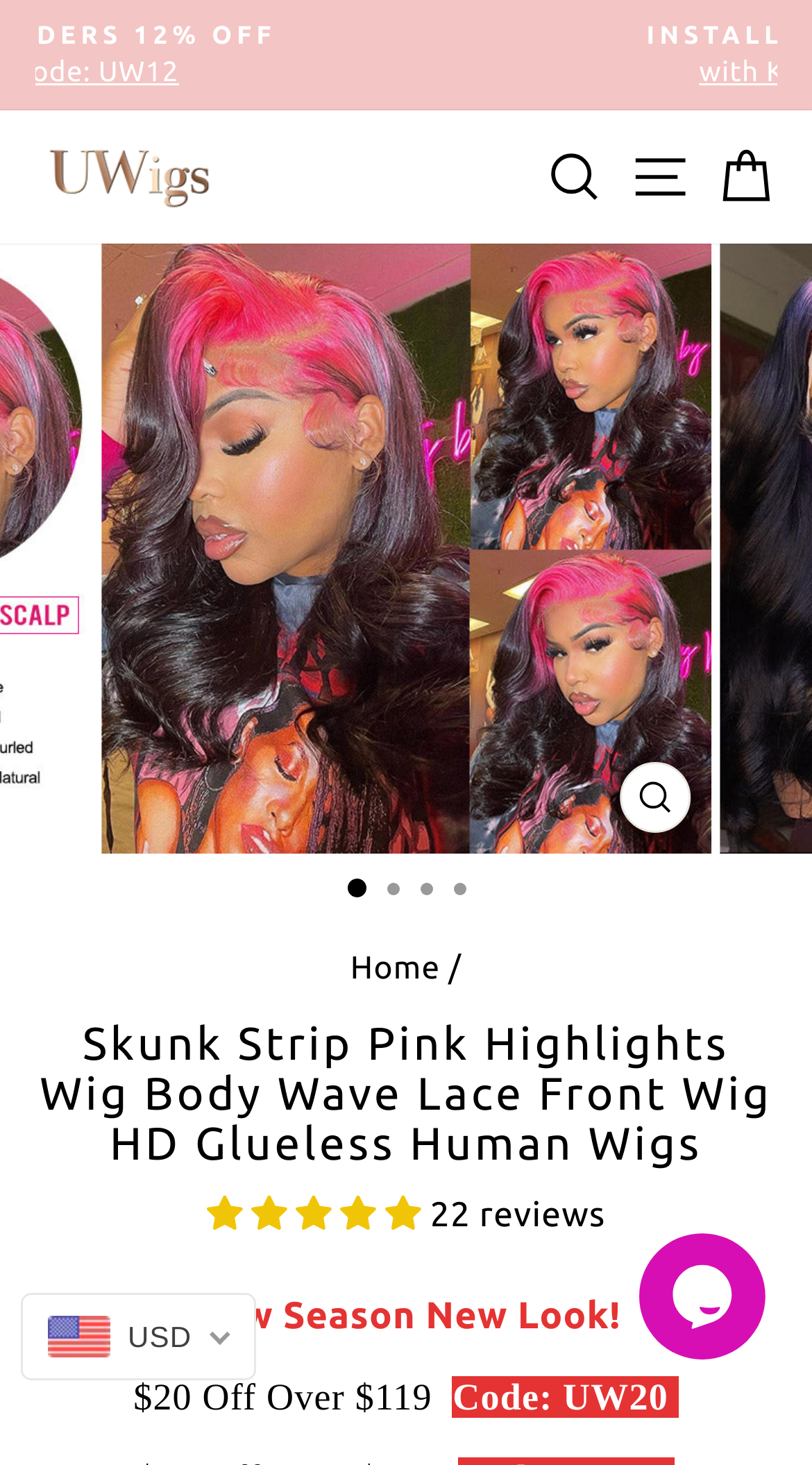Provide the bounding box coordinates, formatted as (top-left x, top-left y, bottom-right x, bottom-right y), with all values being floating point numbers between 0 and 1. Identify the bounding box of the UI element that matches the description: Site navigation

[0.755, 0.089, 0.871, 0.153]